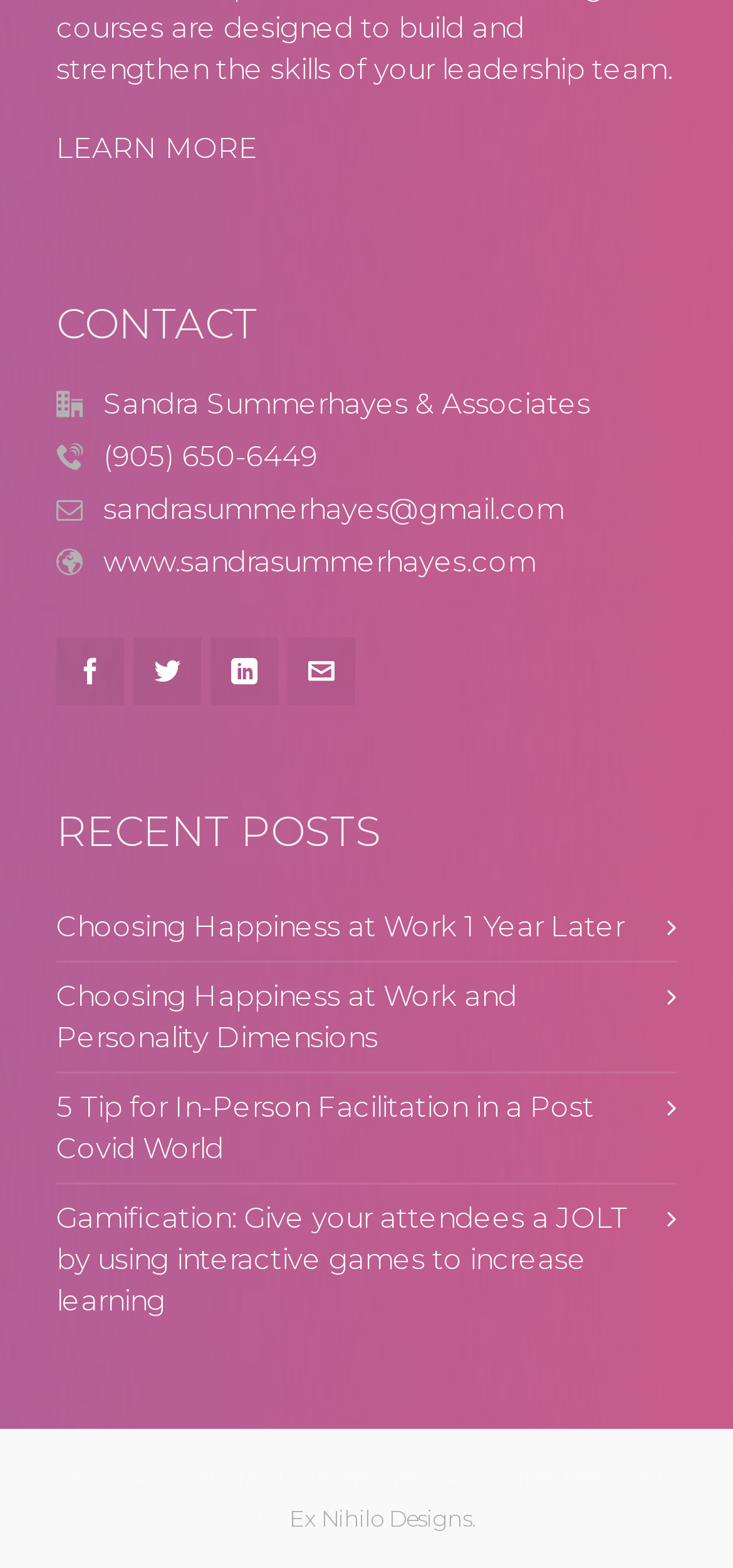Please determine the bounding box coordinates of the element to click on in order to accomplish the following task: "Click the 'LEARN MORE' link". Ensure the coordinates are four float numbers ranging from 0 to 1, i.e., [left, top, right, bottom].

[0.077, 0.083, 0.351, 0.106]